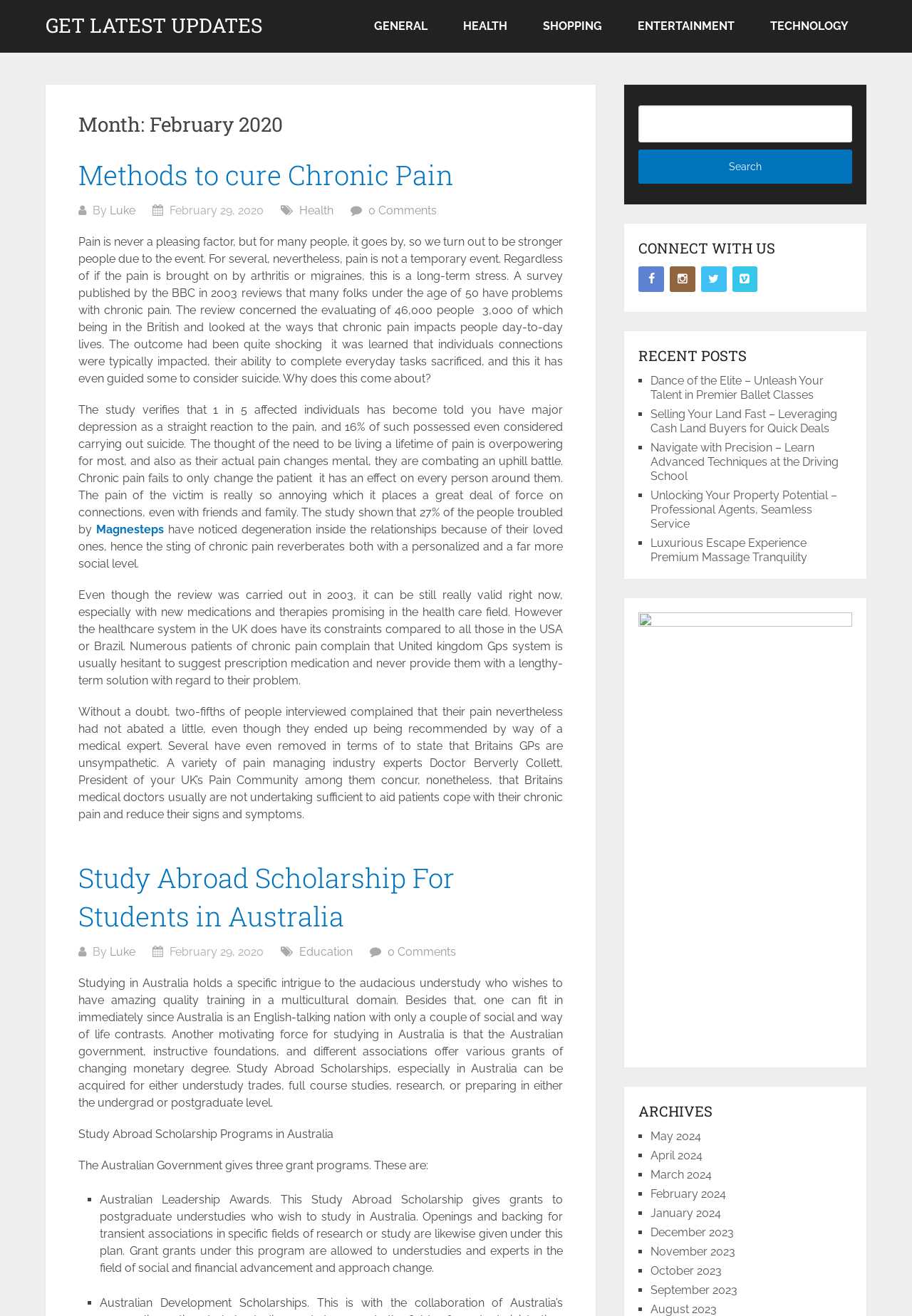Who is the author of the first article?
Examine the image and provide an in-depth answer to the question.

The first article is titled 'Methods to cure Chronic Pain'. Under the title, I can see the author's name, which is Luke.